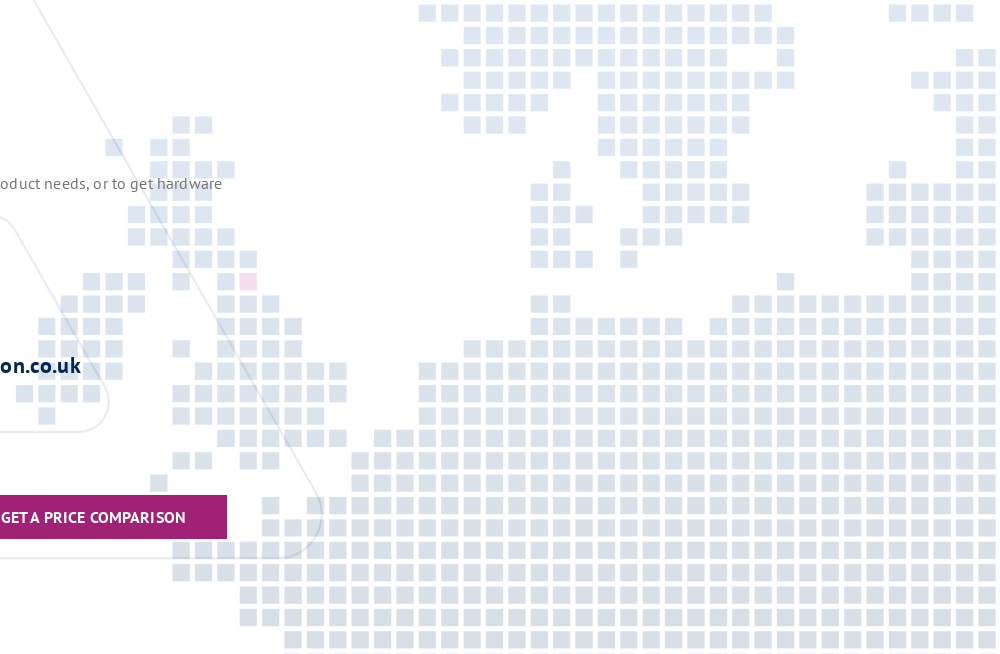What is the purpose of the bold button?
Carefully analyze the image and provide a detailed answer to the question.

The bold button reads 'GET A PRICE COMPARISON', inviting visitors to easily access pricing information and compare products.